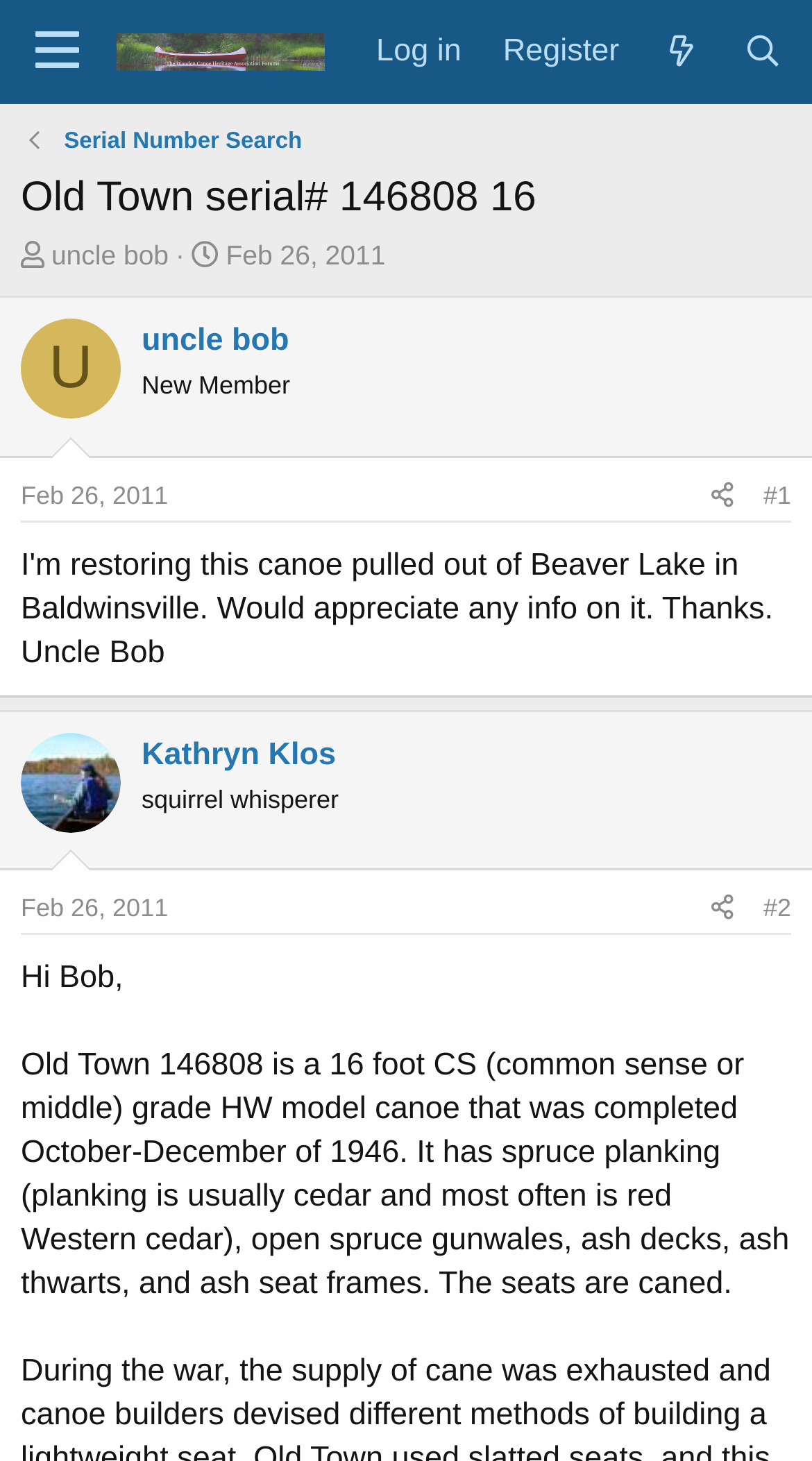Locate the bounding box coordinates of the area where you should click to accomplish the instruction: "Search for something".

[0.889, 0.008, 0.99, 0.062]